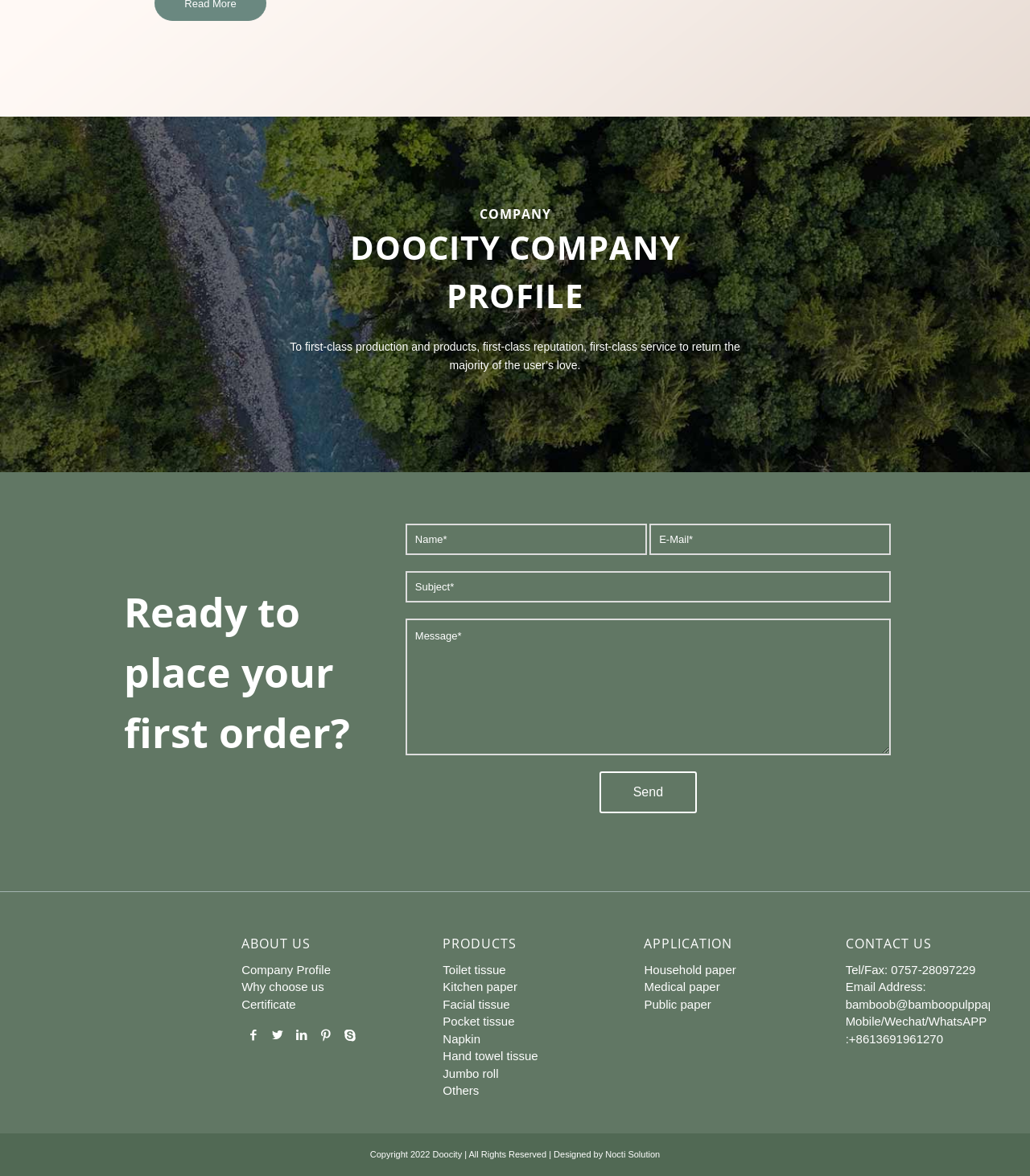Please find the bounding box for the following UI element description. Provide the coordinates in (top-left x, top-left y, bottom-right x, bottom-right y) format, with values between 0 and 1: value="Send"

[0.582, 0.656, 0.677, 0.692]